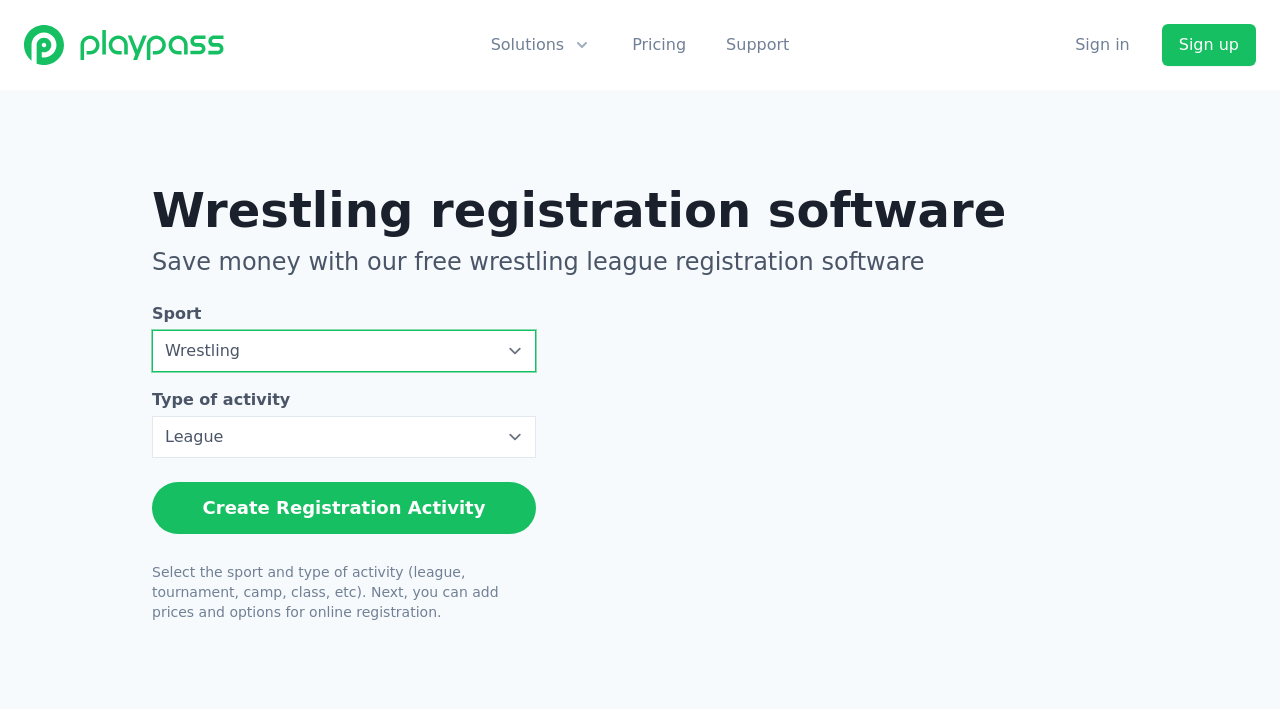Determine the bounding box coordinates of the clickable area required to perform the following instruction: "Click on The Miners Heart link". The coordinates should be represented as four float numbers between 0 and 1: [left, top, right, bottom].

None